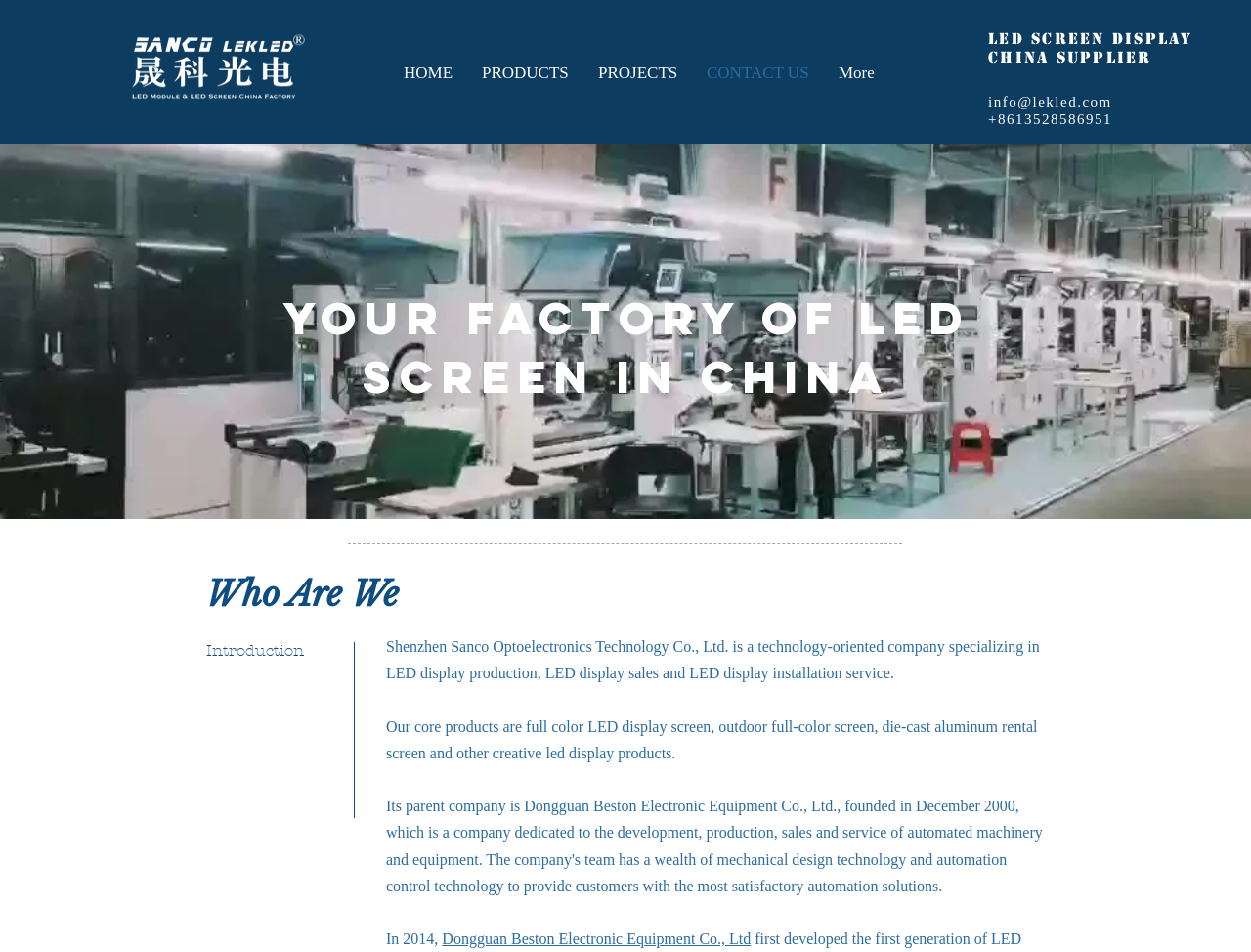Kindly provide the bounding box coordinates of the section you need to click on to fulfill the given instruction: "Click the HOME link".

[0.311, 0.049, 0.373, 0.105]